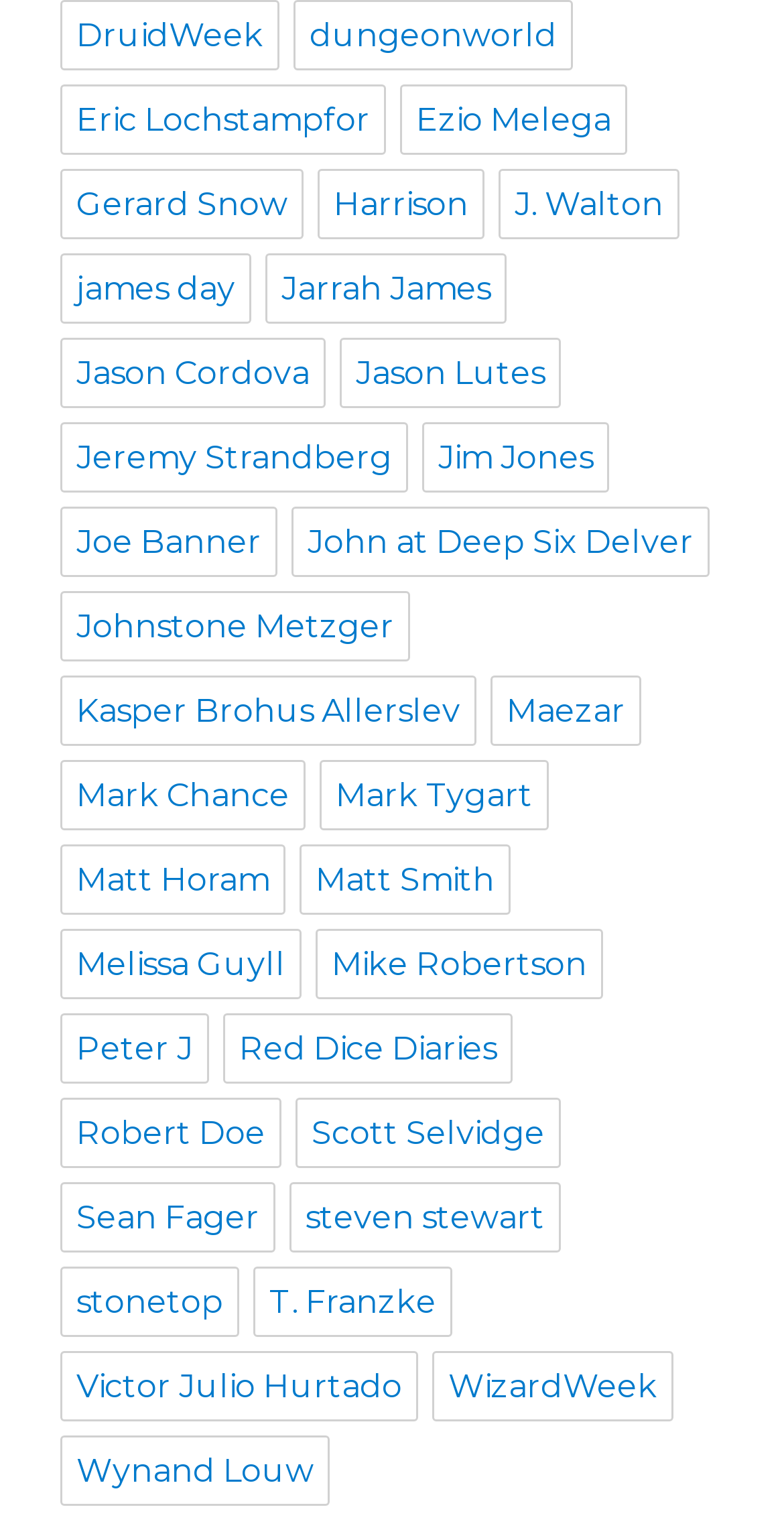What is the middle link on the webpage?
Please answer using one word or phrase, based on the screenshot.

Matt Horam